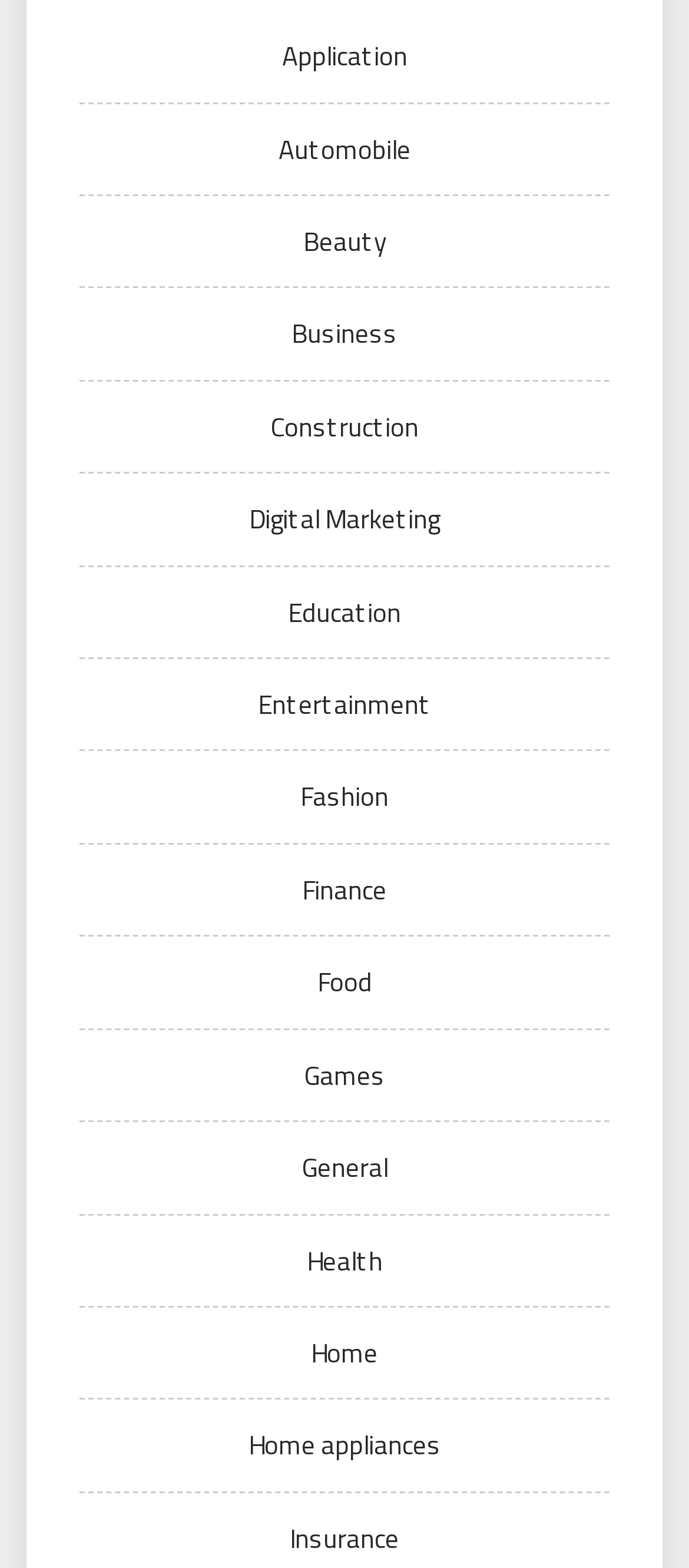What is the last category listed?
Respond with a short answer, either a single word or a phrase, based on the image.

Insurance